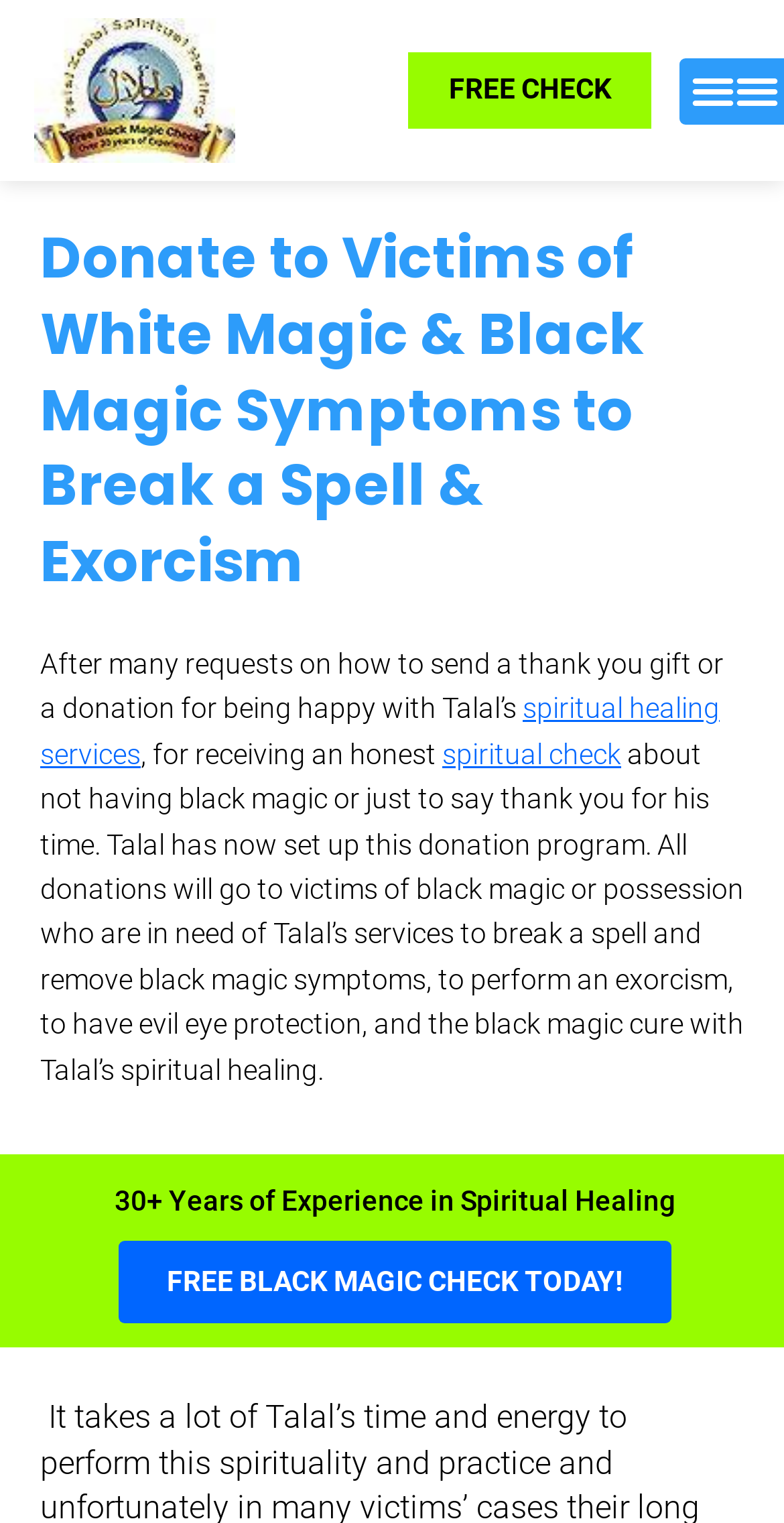Construct a comprehensive description capturing every detail on the webpage.

The webpage is focused on donating to victims of black magic symptoms and promoting spiritual healing services. At the top left, there is a logo of Talal Zoabi's spiritual healing, featuring an image of the world with a gold banner underneath. 

Below the logo, there is a heading that explains the purpose of the donation, which is to help victims of white magic and black magic symptoms to break a spell and perform an exorcism. 

Following the heading, there is a paragraph of text that explains how Talal has set up a donation program to help victims in need of his spiritual healing services. The text also mentions that all donations will go towards providing services such as breaking a spell, removing black magic symptoms, performing an exorcism, and providing evil eye protection.

To the right of the paragraph, there is a link to "donate" with an accompanying image. Above the "donate" link, there is a link to "spiritual healing services" and another link to "spiritual check". 

At the bottom left, there is a text stating "30+ Years of Experience in Spiritual Healing". Next to it, there is a prominent link to "FREE BLACK MAGIC CHECK TODAY!". On the top right, there is another link to "FREE CHECK".